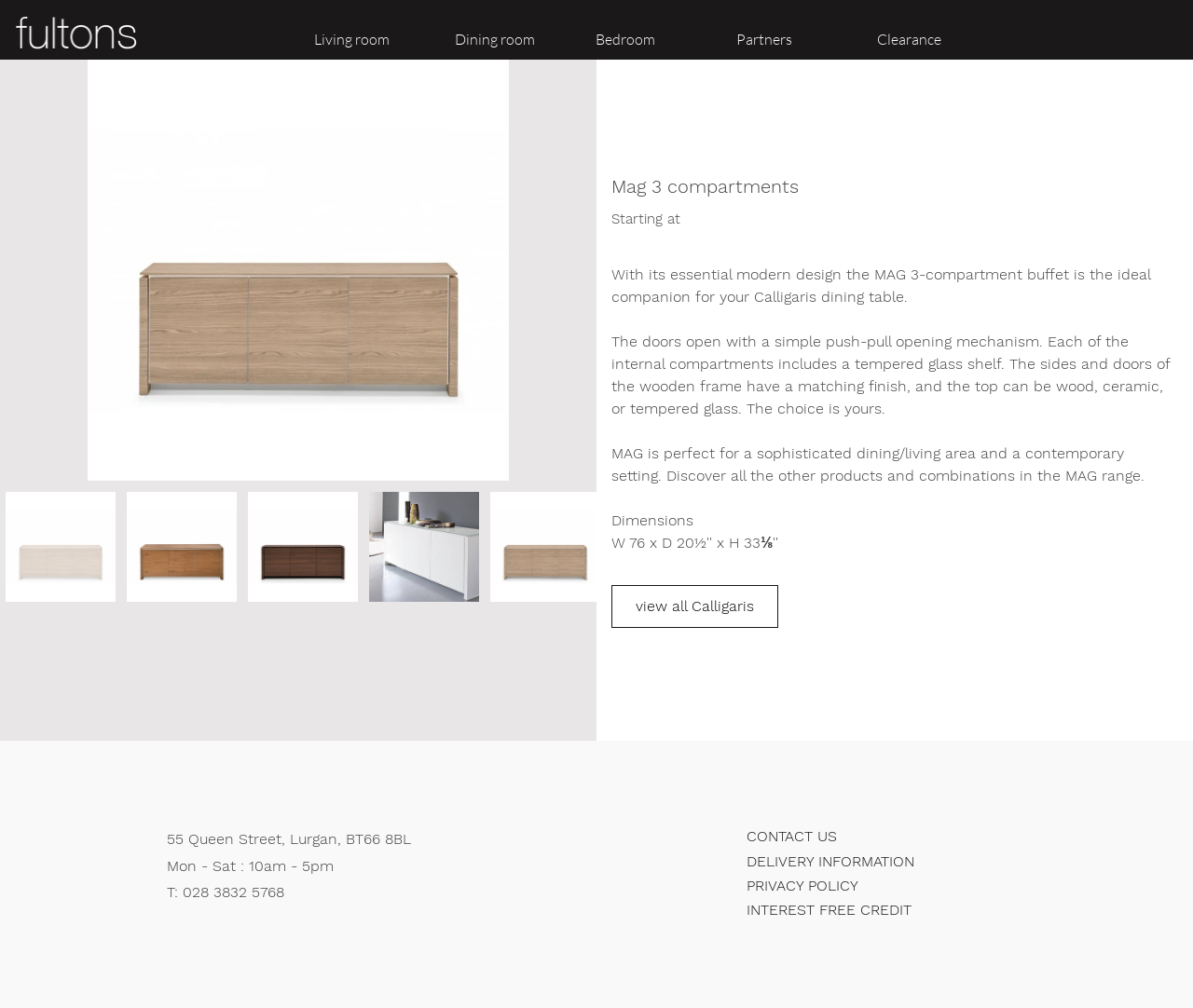Identify the bounding box coordinates for the element you need to click to achieve the following task: "Click Fultons Logo". The coordinates must be four float values ranging from 0 to 1, formatted as [left, top, right, bottom].

[0.014, 0.012, 0.115, 0.051]